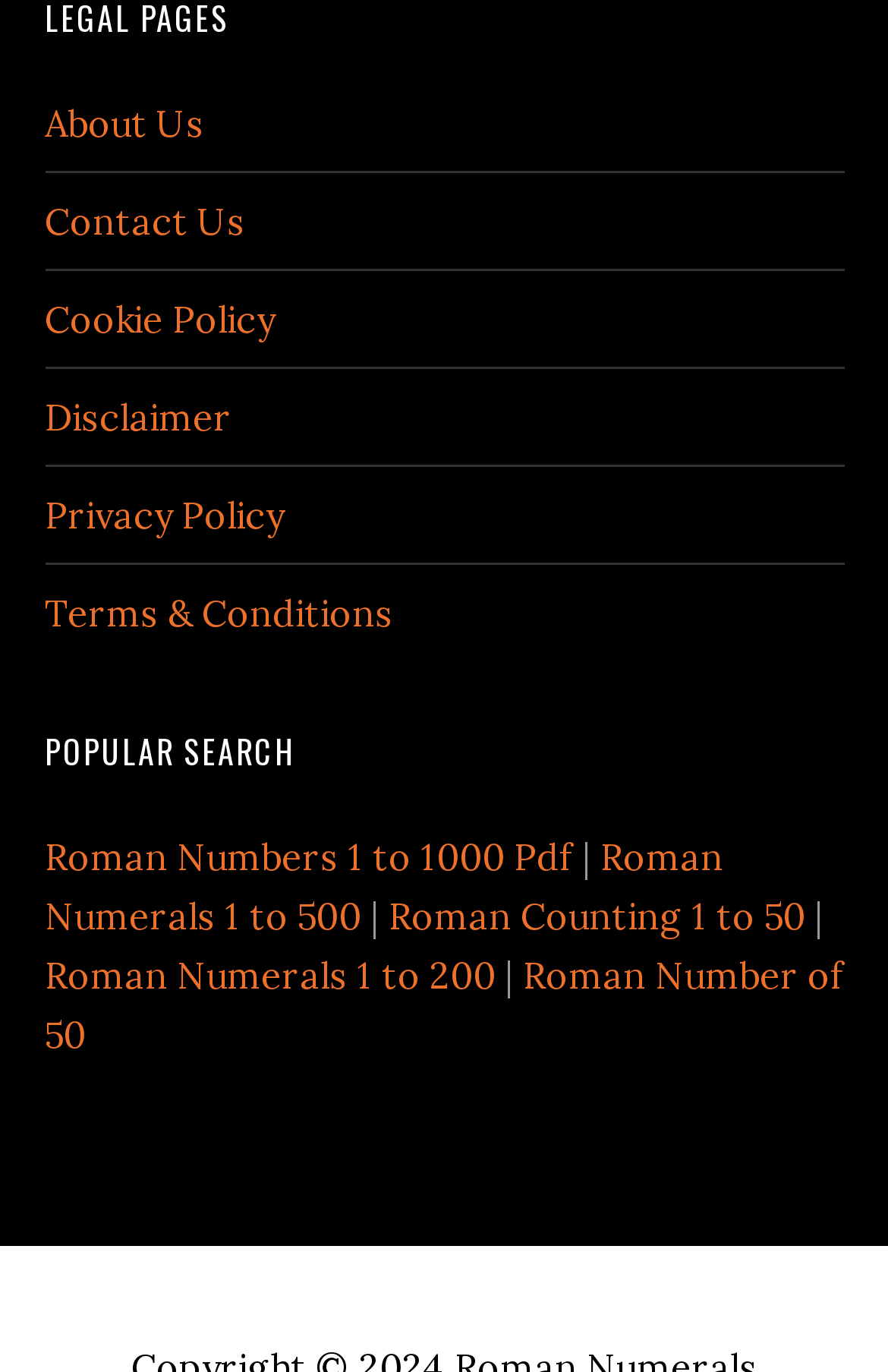Determine the bounding box coordinates for the UI element described. Format the coordinates as (top-left x, top-left y, bottom-right x, bottom-right y) and ensure all values are between 0 and 1. Element description: Roman Numerals 1 to 200

[0.05, 0.693, 0.558, 0.726]